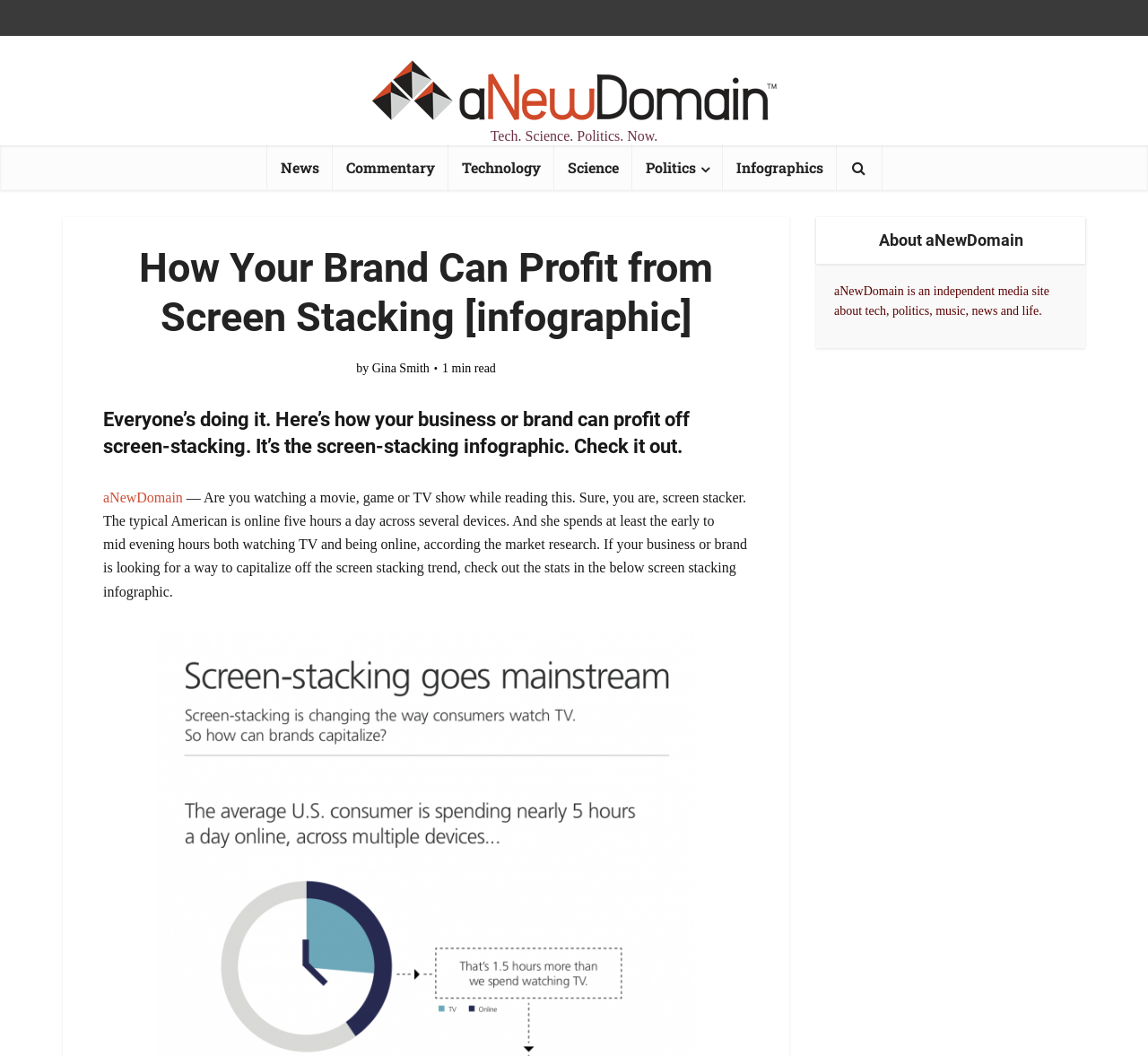Find the bounding box coordinates of the element's region that should be clicked in order to follow the given instruction: "Learn more about aNewDomain". The coordinates should consist of four float numbers between 0 and 1, i.e., [left, top, right, bottom].

[0.711, 0.206, 0.945, 0.25]